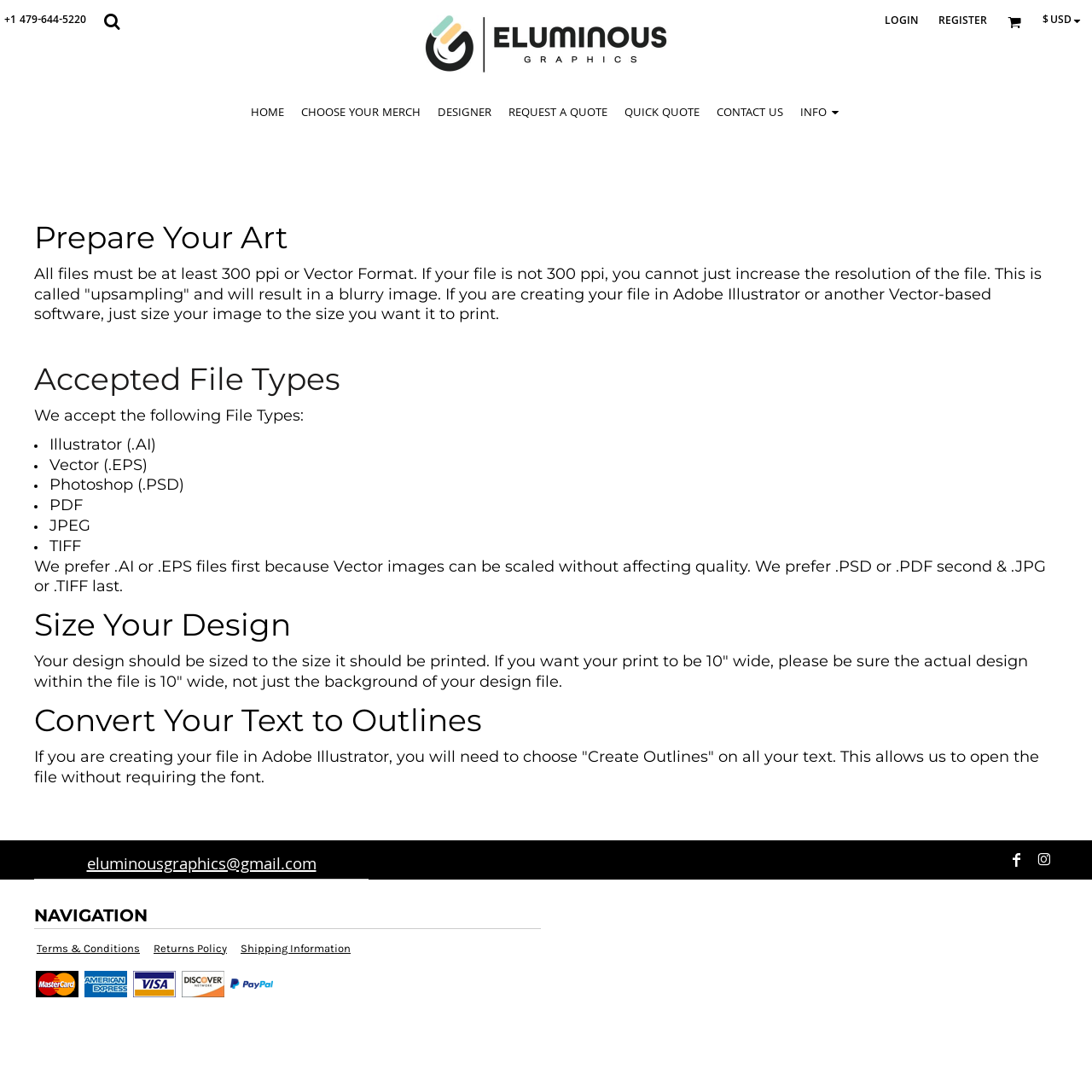Please locate the bounding box coordinates of the element's region that needs to be clicked to follow the instruction: "Click the 'CHOOSE YOUR MERCH' link". The bounding box coordinates should be provided as four float numbers between 0 and 1, i.e., [left, top, right, bottom].

[0.275, 0.095, 0.385, 0.112]